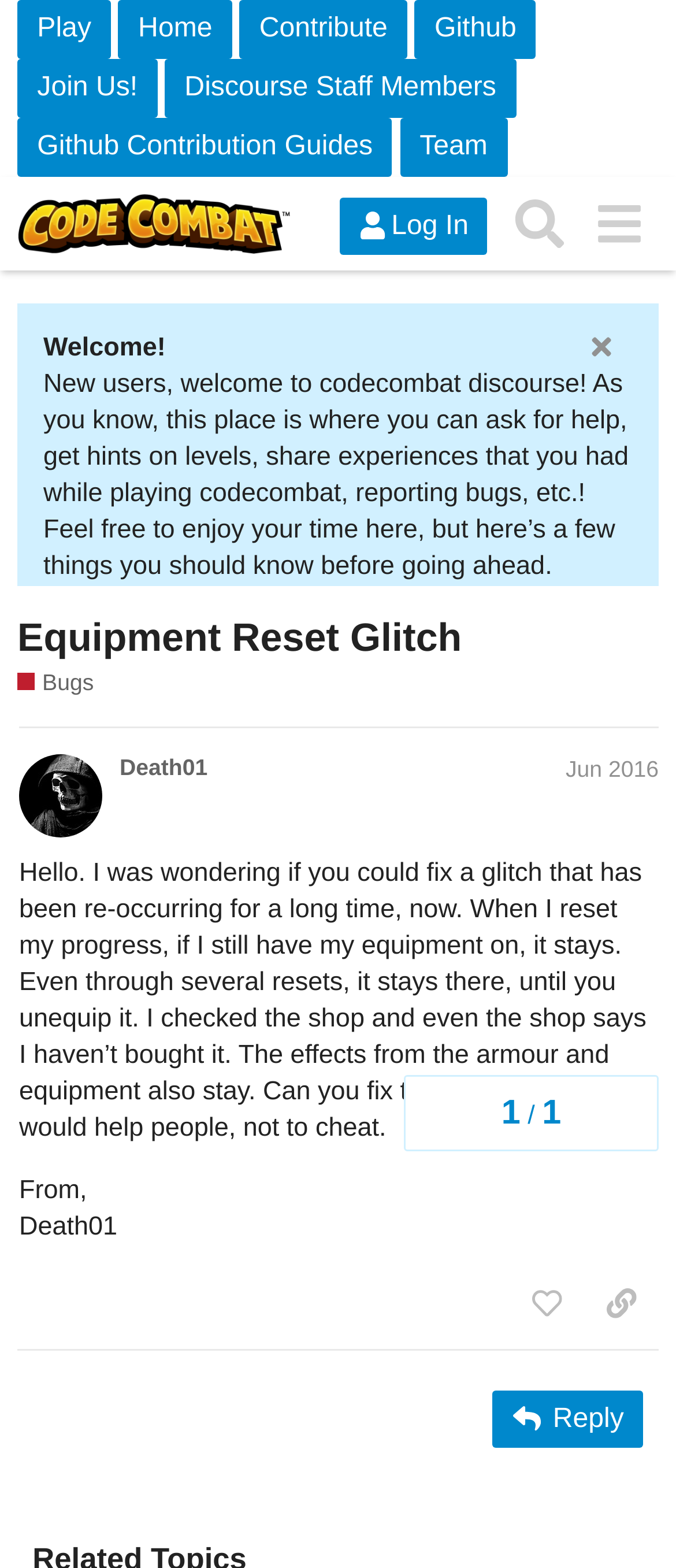Identify the bounding box coordinates of the region that needs to be clicked to carry out this instruction: "Reply to the post". Provide these coordinates as four float numbers ranging from 0 to 1, i.e., [left, top, right, bottom].

[0.729, 0.886, 0.952, 0.924]